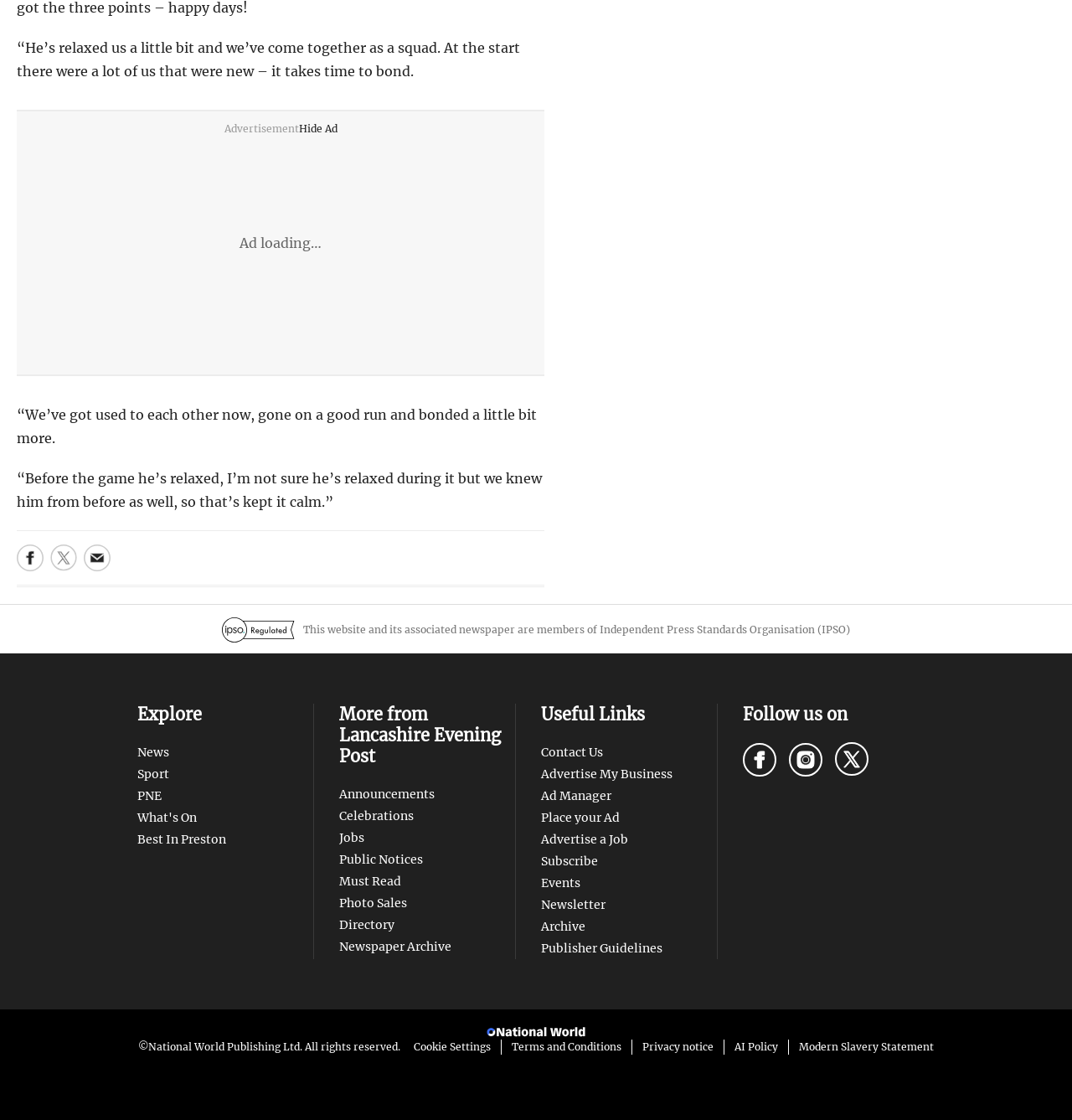Locate the bounding box coordinates of the clickable area to execute the instruction: "View the 'Scholarship@Western' page". Provide the coordinates as four float numbers between 0 and 1, represented as [left, top, right, bottom].

None